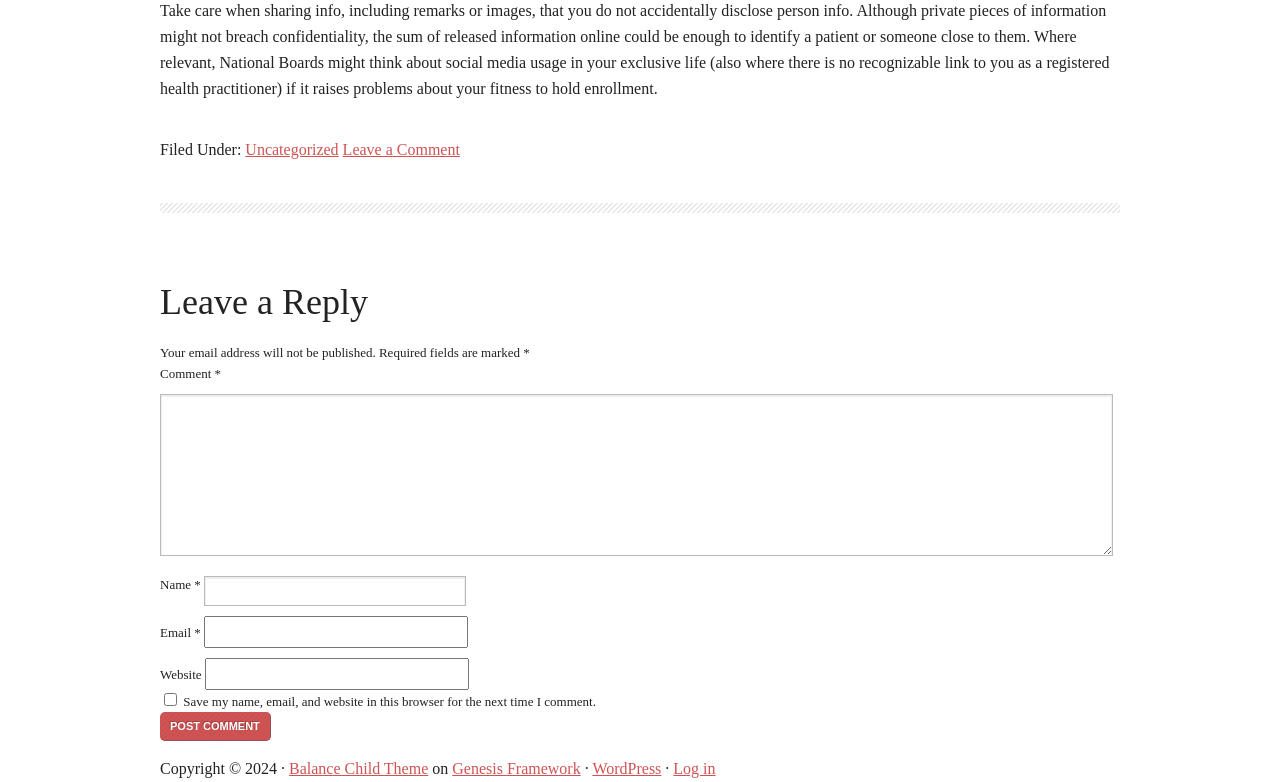Please locate the bounding box coordinates of the region I need to click to follow this instruction: "Log in".

[0.526, 0.972, 0.559, 0.993]